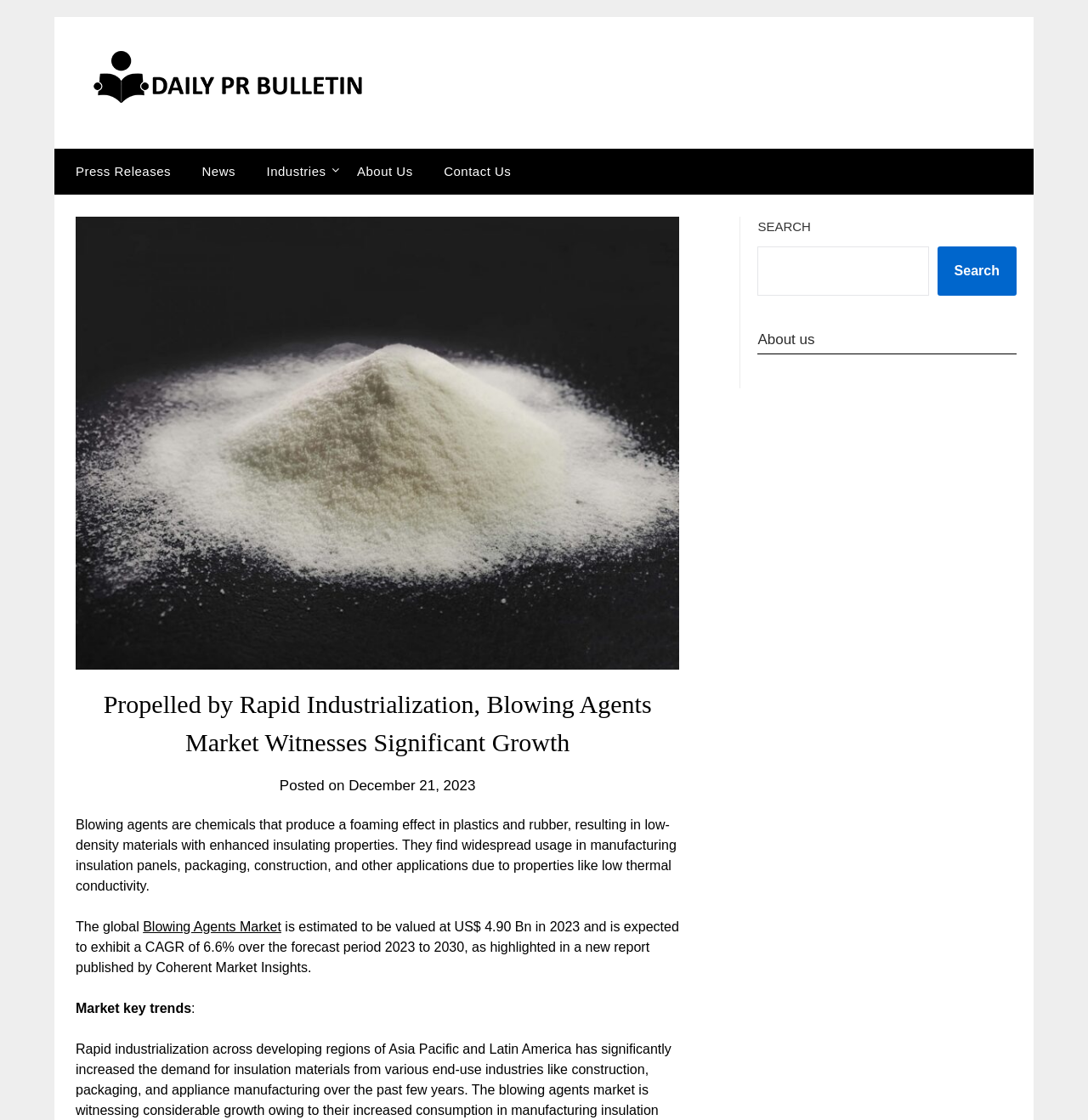Answer the following in one word or a short phrase: 
What is the date of the post about the Blowing Agents Market?

December 21, 2023